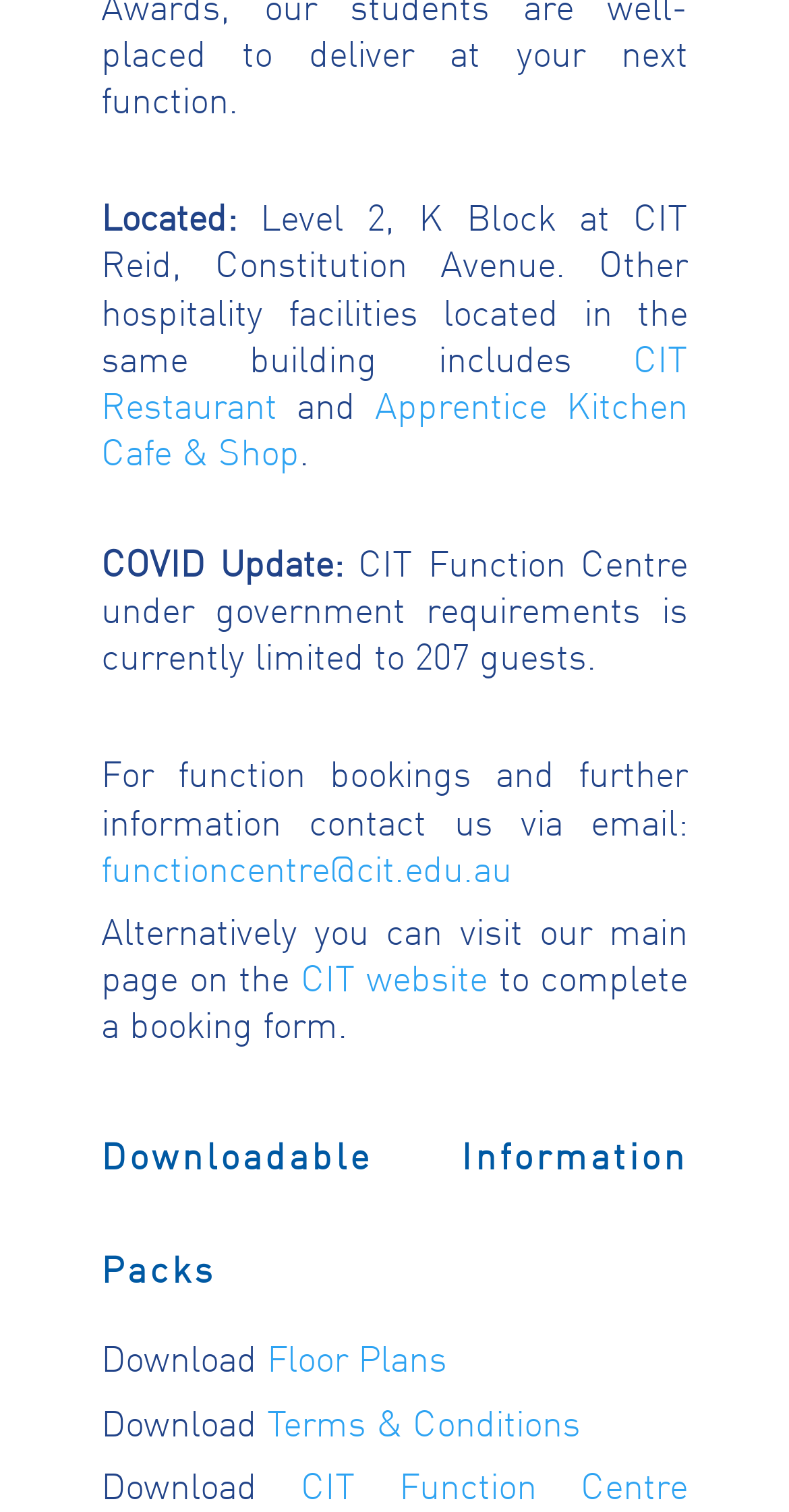Provide the bounding box coordinates of the HTML element described by the text: "CIT Restaurant". The coordinates should be in the format [left, top, right, bottom] with values between 0 and 1.

[0.128, 0.222, 0.872, 0.284]